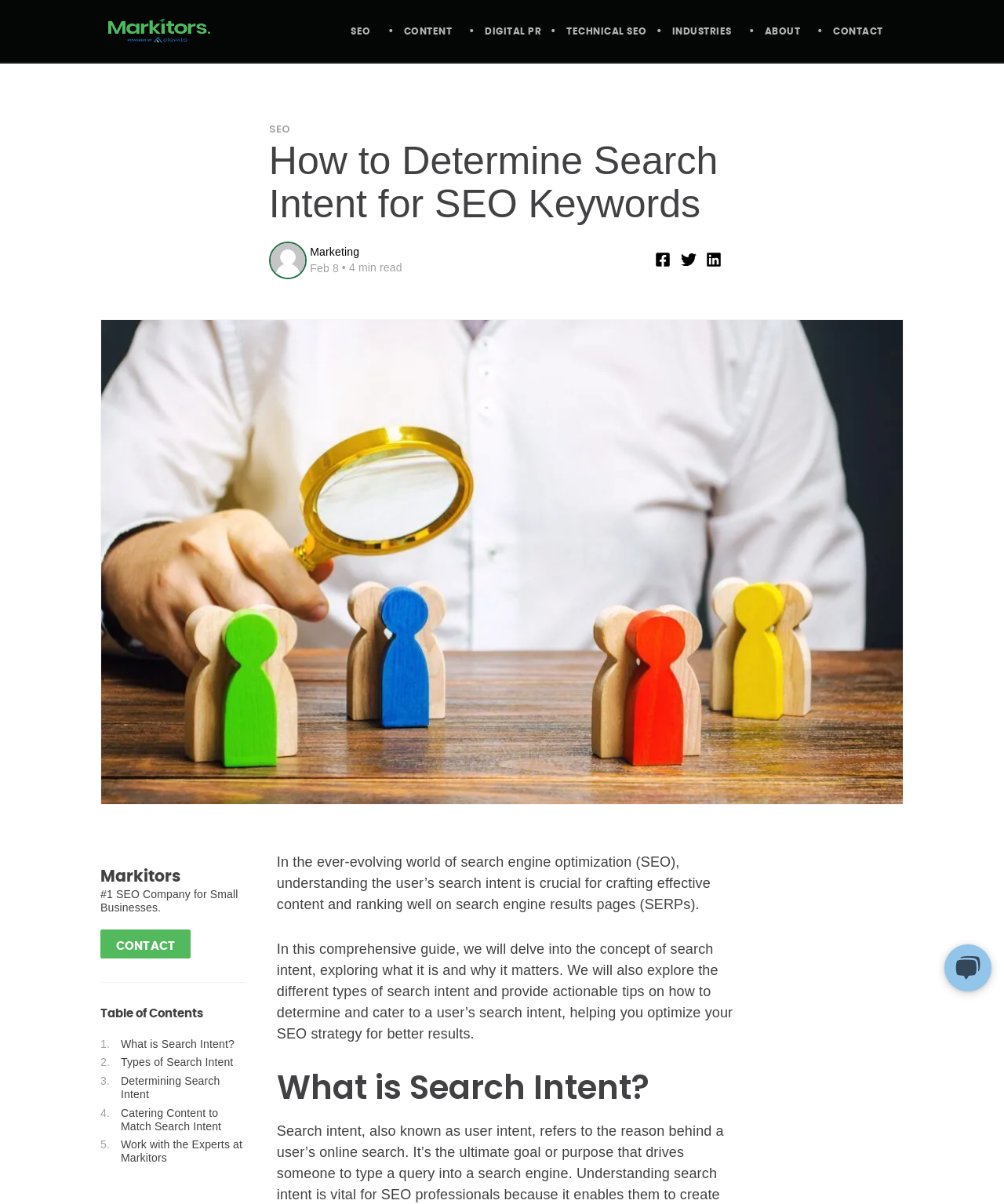Please find the bounding box coordinates of the element that you should click to achieve the following instruction: "Click on the 'What is Search Intent?' link in the table of contents". The coordinates should be presented as four float numbers between 0 and 1: [left, top, right, bottom].

[0.12, 0.862, 0.234, 0.873]